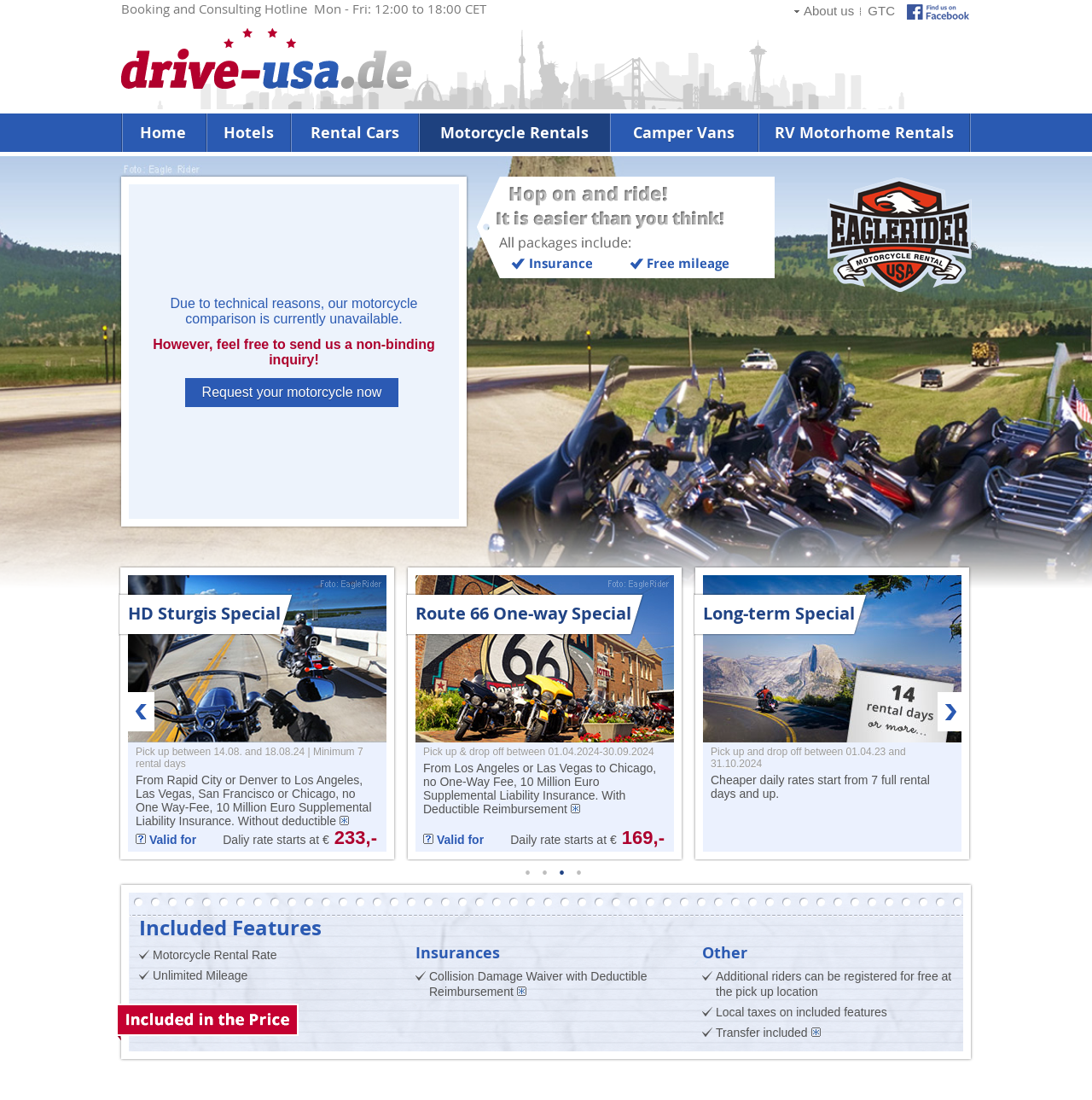Using the provided description: "input value="23.06.2024" name="bn" value="23.06.2024"", find the bounding box coordinates of the corresponding UI element. The output should be four float numbers between 0 and 1, in the format [left, top, right, bottom].

[0.127, 0.386, 0.266, 0.413]